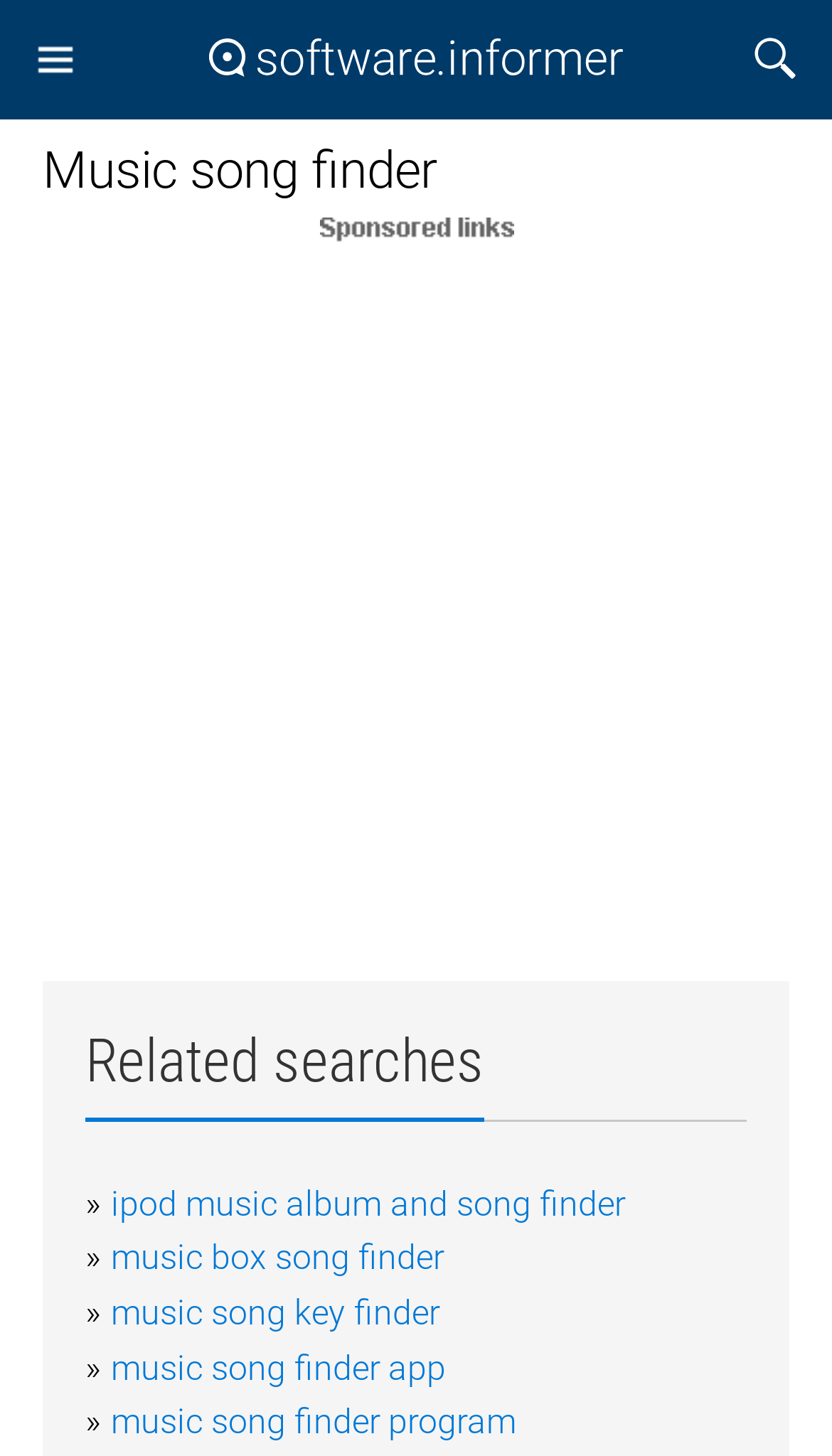Indicate the bounding box coordinates of the element that needs to be clicked to satisfy the following instruction: "Search for music". The coordinates should be four float numbers between 0 and 1, i.e., [left, top, right, bottom].

[0.892, 0.018, 0.974, 0.064]